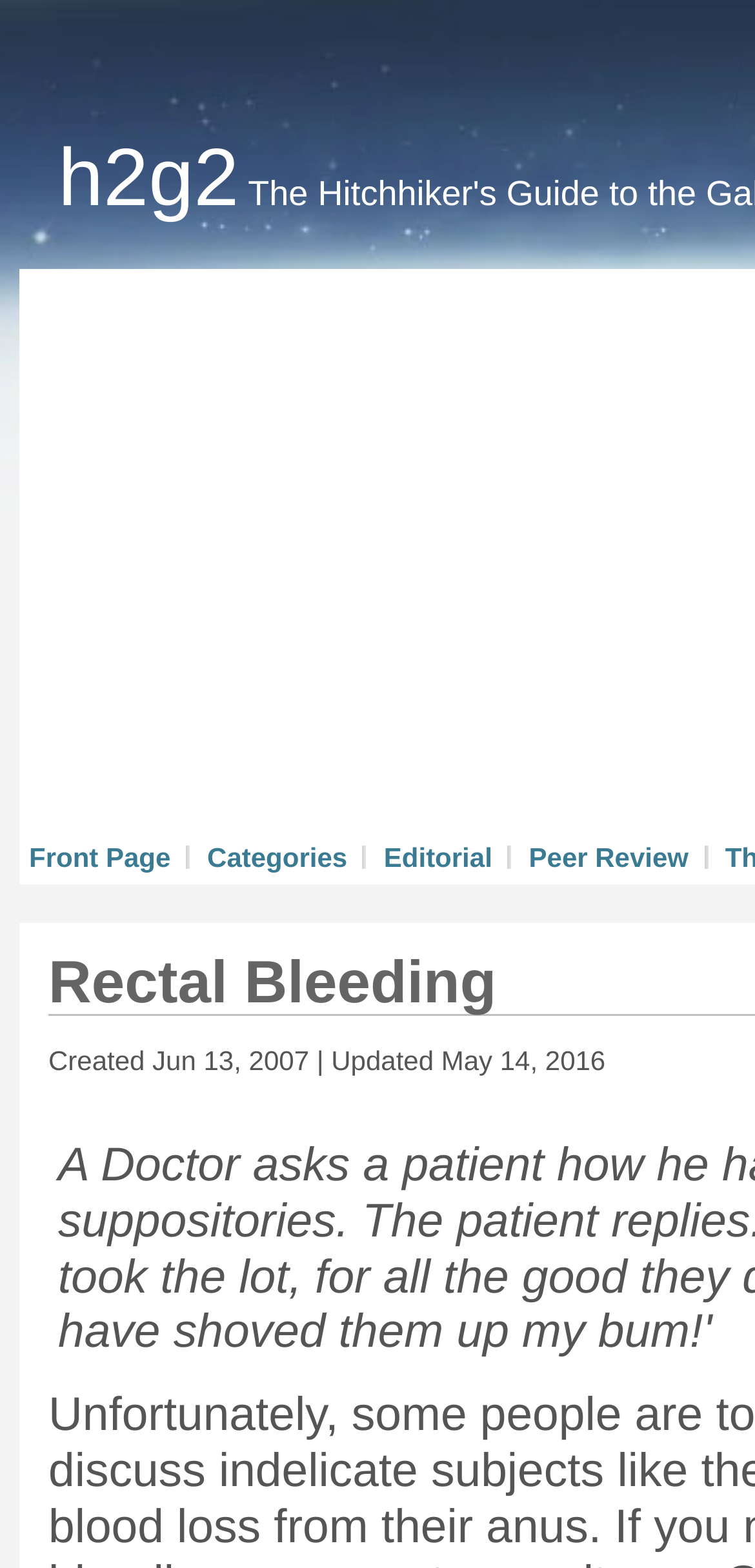How many links are there on the top?
Carefully analyze the image and provide a thorough answer to the question.

There are four links on the top of the webpage, namely 'Front Page', 'Categories', 'Editorial', and 'Peer Review', each indicated by a link element with distinct bounding box coordinates.